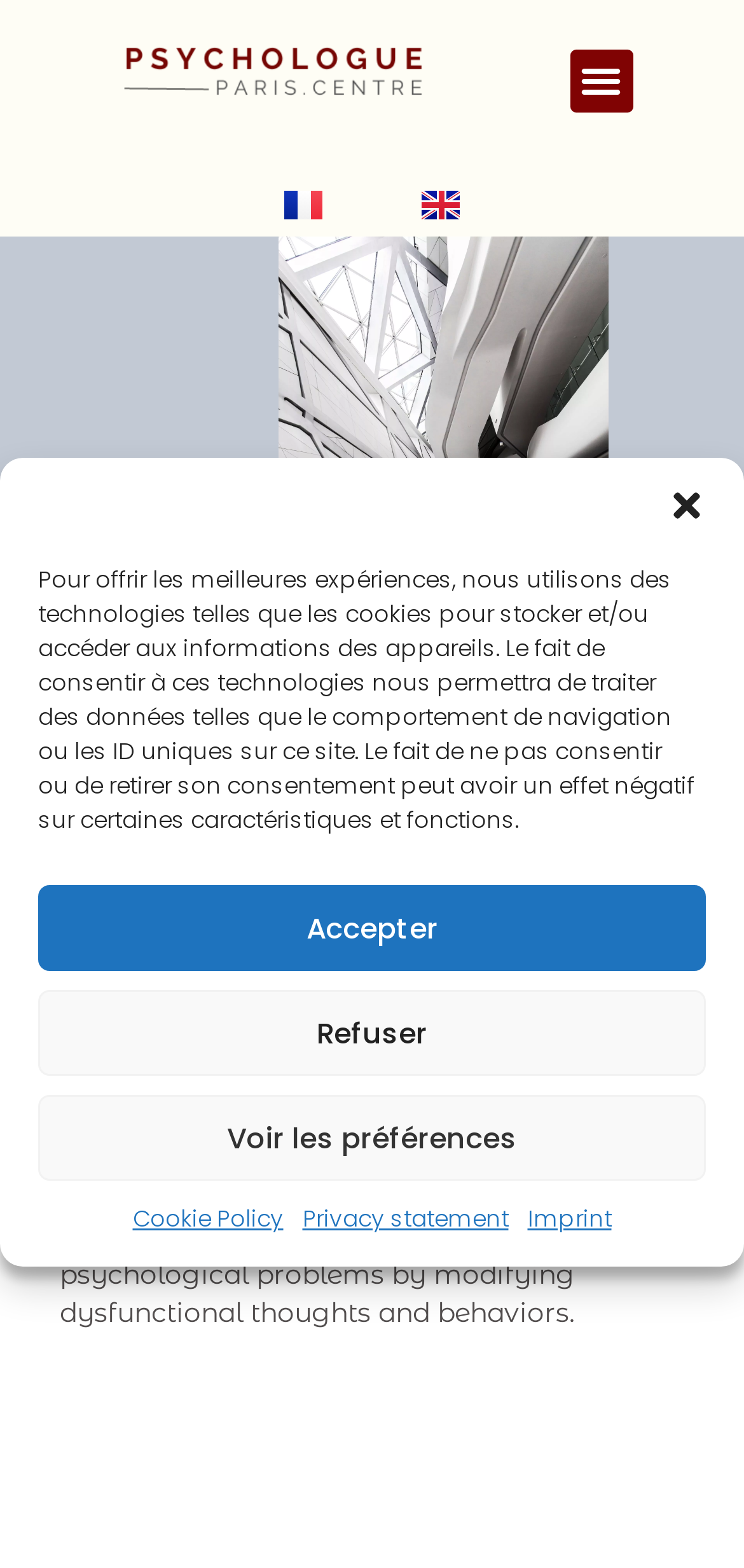Find the bounding box coordinates for the element that must be clicked to complete the instruction: "Click the menu toggle button". The coordinates should be four float numbers between 0 and 1, indicated as [left, top, right, bottom].

[0.766, 0.031, 0.85, 0.071]